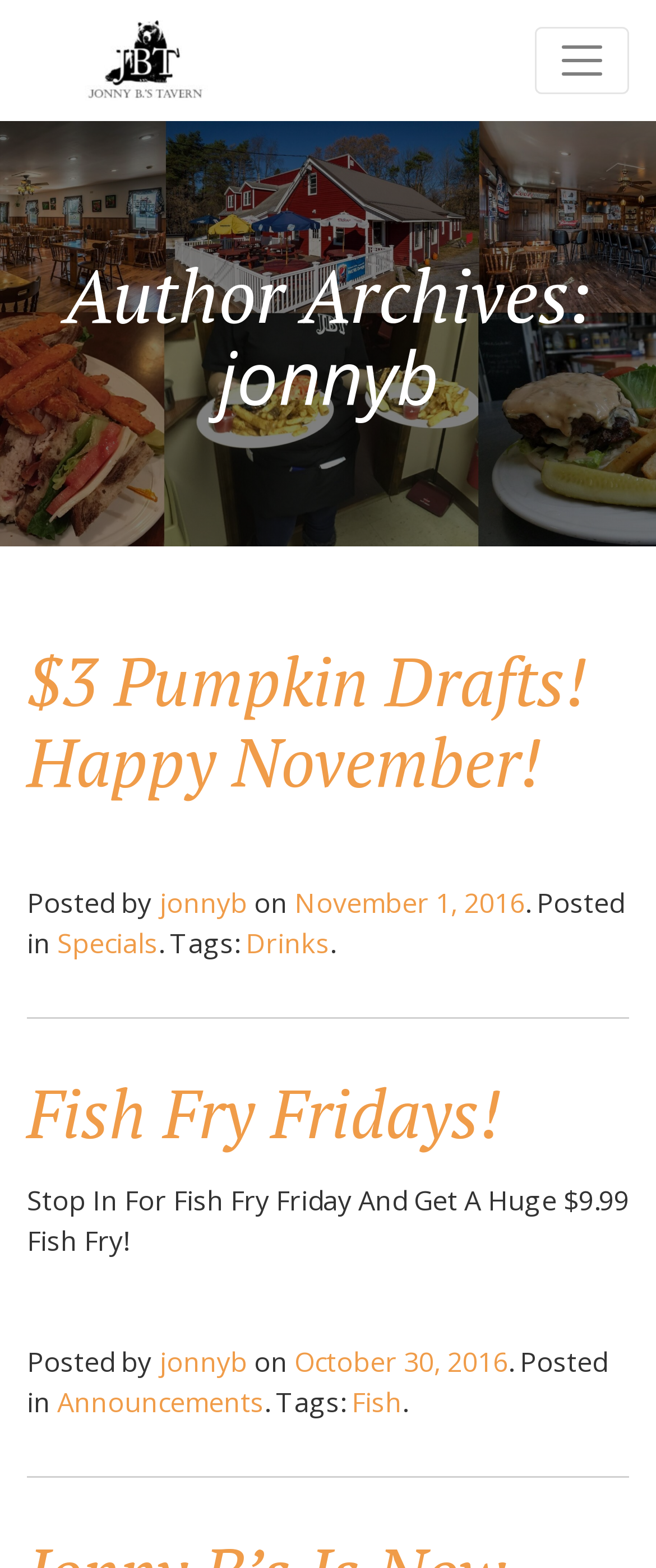Refer to the screenshot and give an in-depth answer to this question: Who is the author of the second article?

I looked at the second article element [25] and found the link element [85] inside it, which has the text 'jonnyb'. This is the author of the second article.